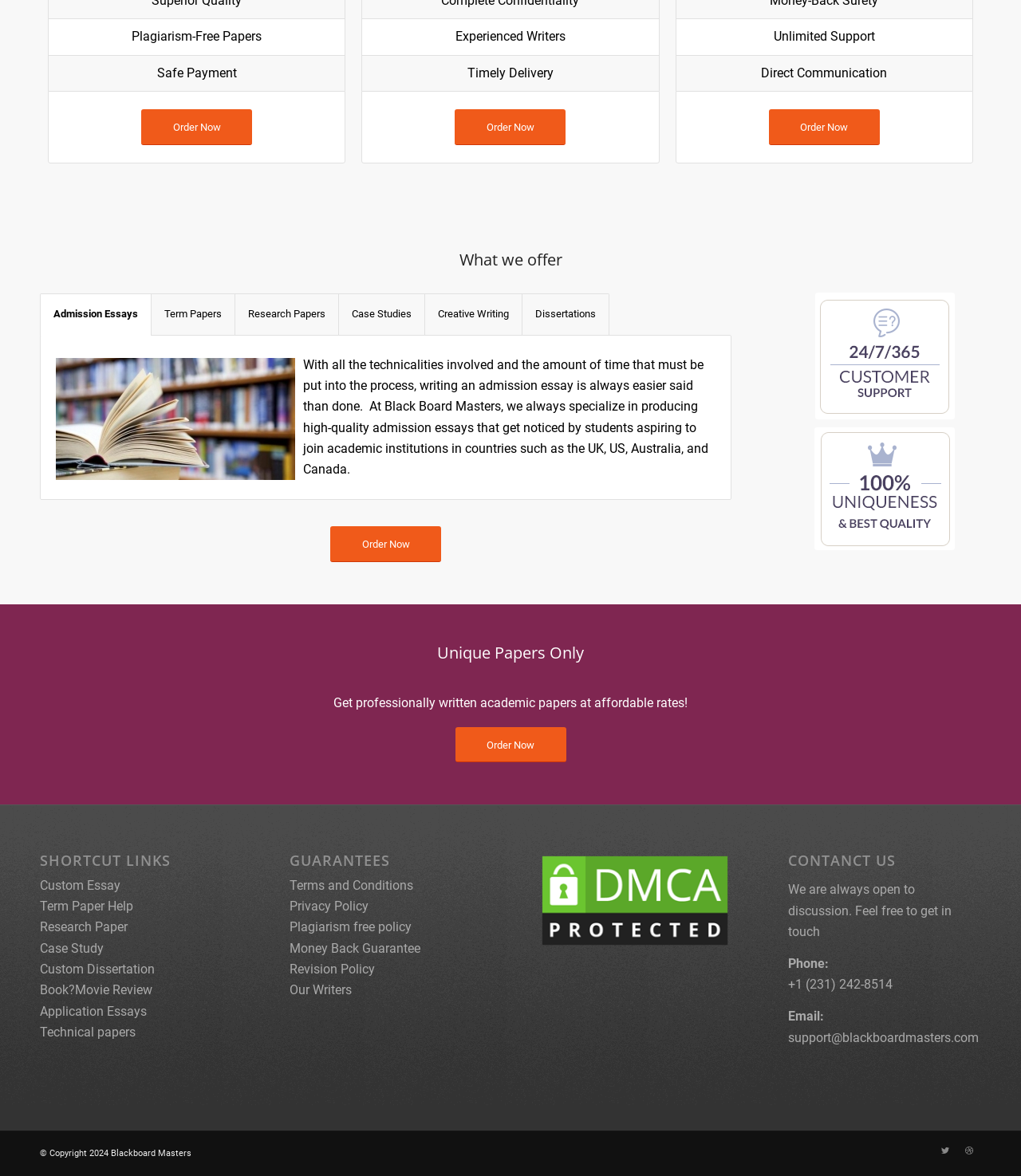Please determine the bounding box coordinates for the UI element described here. Use the format (top-left x, top-left y, bottom-right x, bottom-right y) with values bounded between 0 and 1: Terms and Conditions

[0.283, 0.746, 0.404, 0.759]